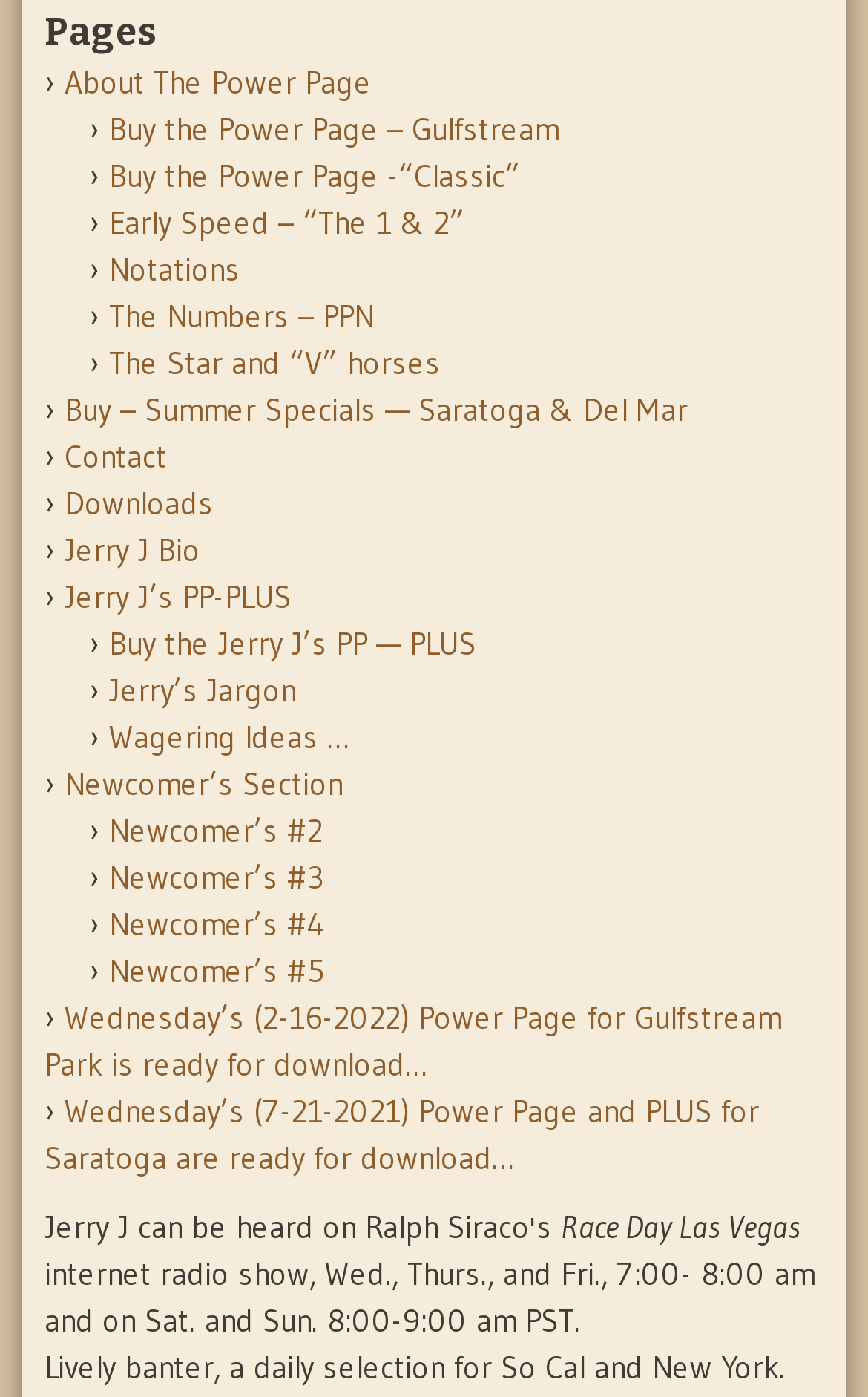Please find the bounding box coordinates of the clickable region needed to complete the following instruction: "Buy the Power Page for Gulfstream". The bounding box coordinates must consist of four float numbers between 0 and 1, i.e., [left, top, right, bottom].

[0.126, 0.079, 0.644, 0.108]